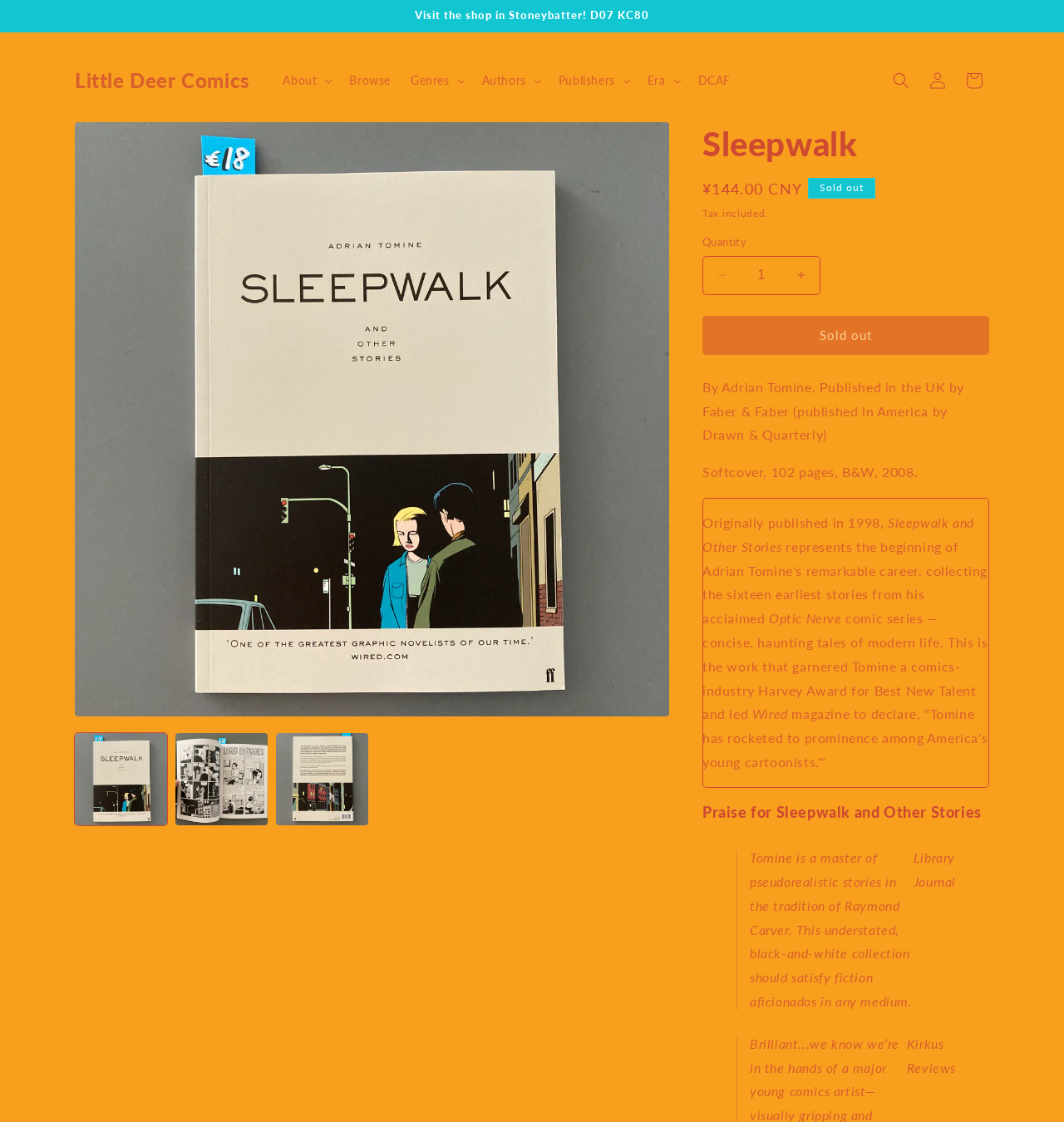Utilize the details in the image to thoroughly answer the following question: What is the price of the book?

I found the answer by examining the webpage's content, specifically the section that displays the book's information. The price is listed as '¥144.00 CNY' next to the 'Regular price' label.